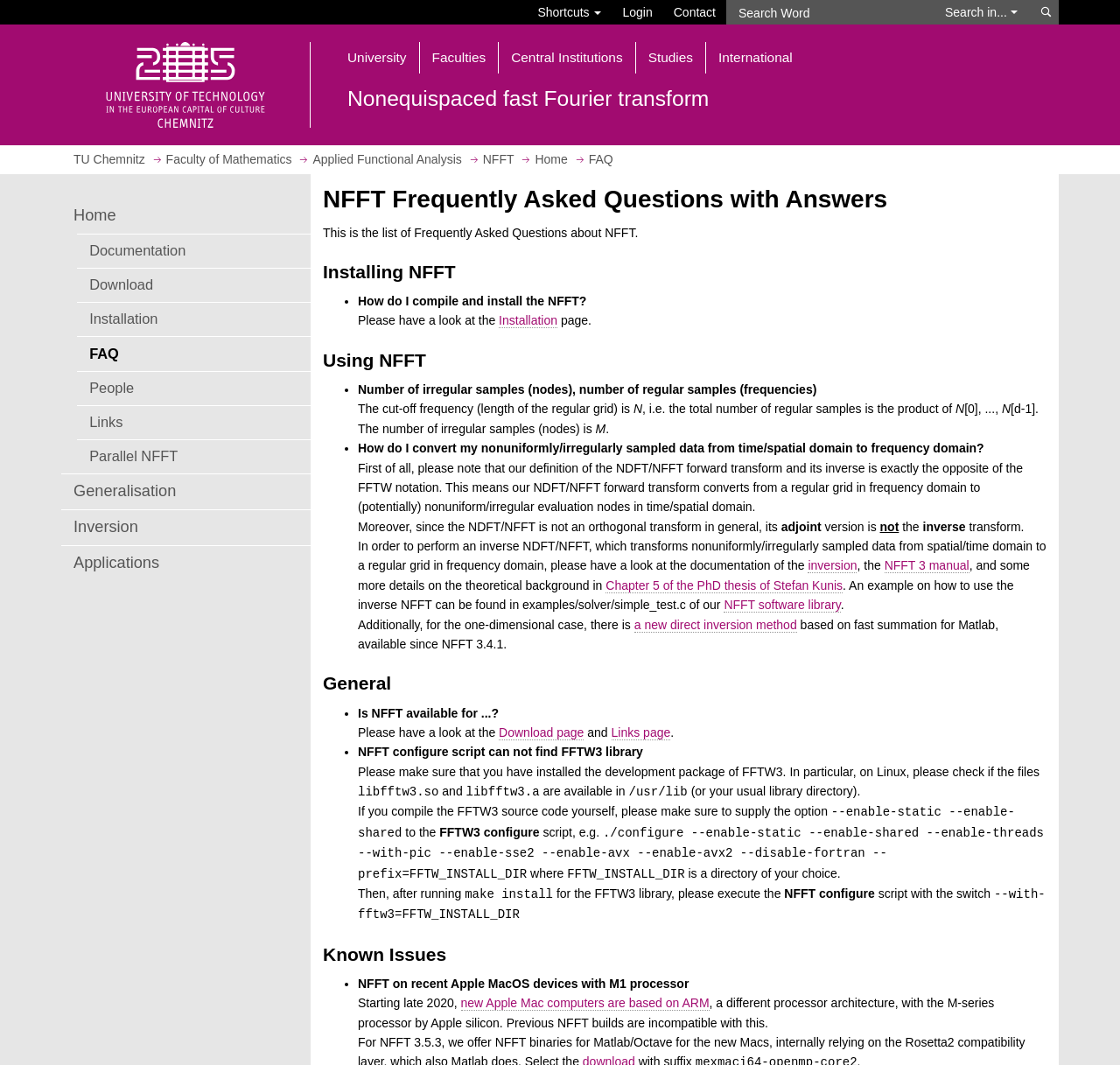What is the main title displayed on this webpage?

NFFT Frequently Asked Questions with Answers